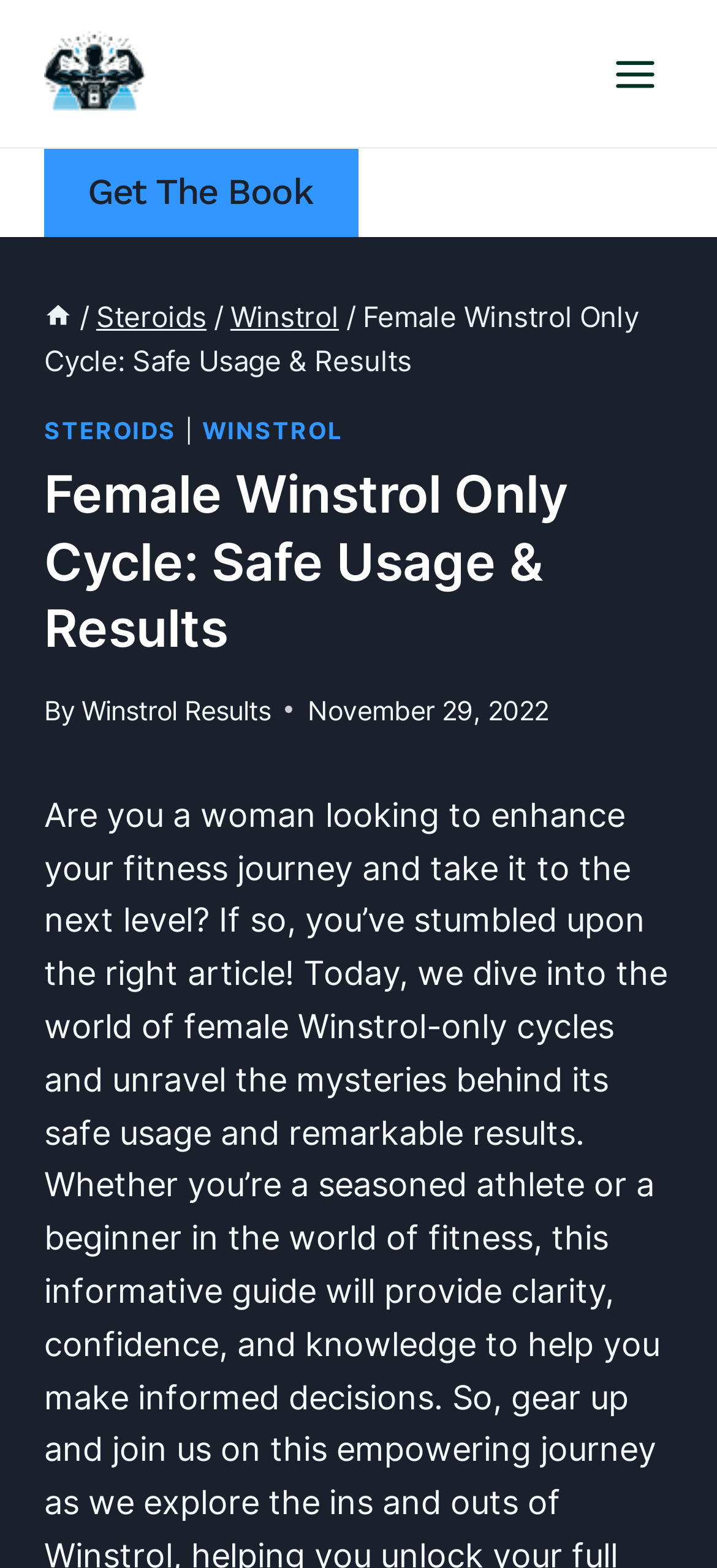Respond concisely with one word or phrase to the following query:
What is the name of the book being promoted?

Get The Book